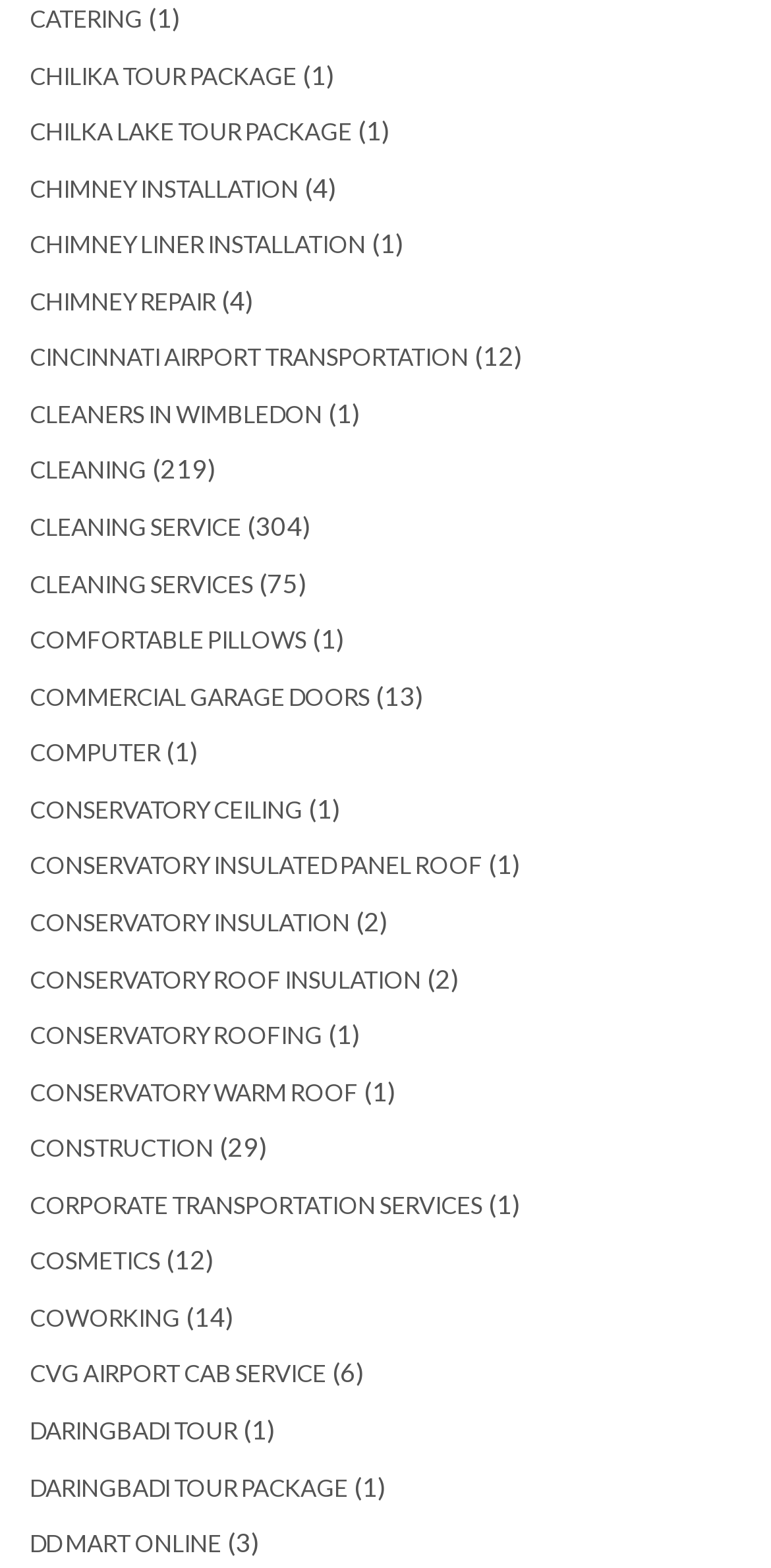Please give a succinct answer to the question in one word or phrase:
How many links are related to 'CONSERVATORY' on the webpage?

5